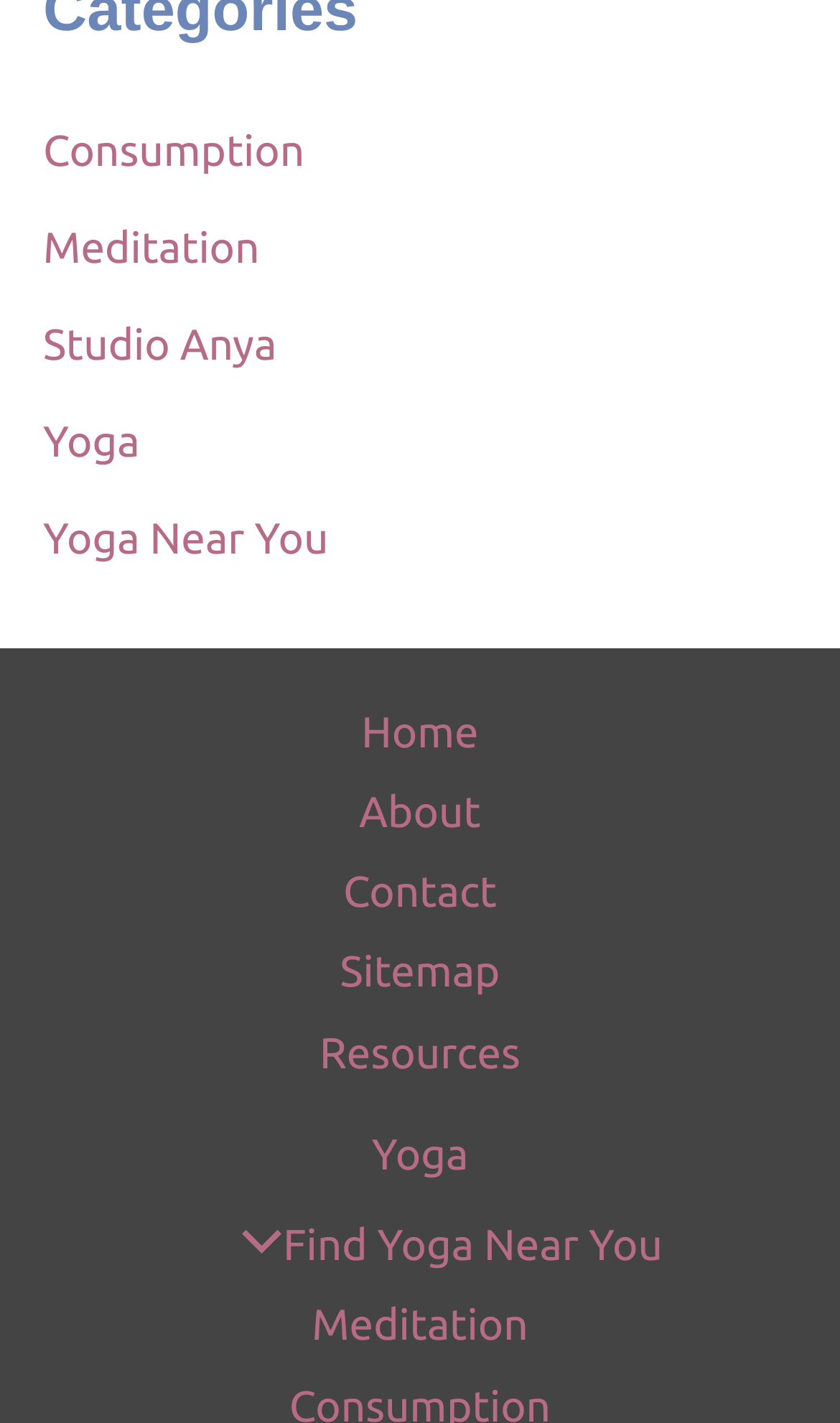Determine the bounding box coordinates of the region that needs to be clicked to achieve the task: "Click on Consumption".

[0.051, 0.087, 0.363, 0.122]